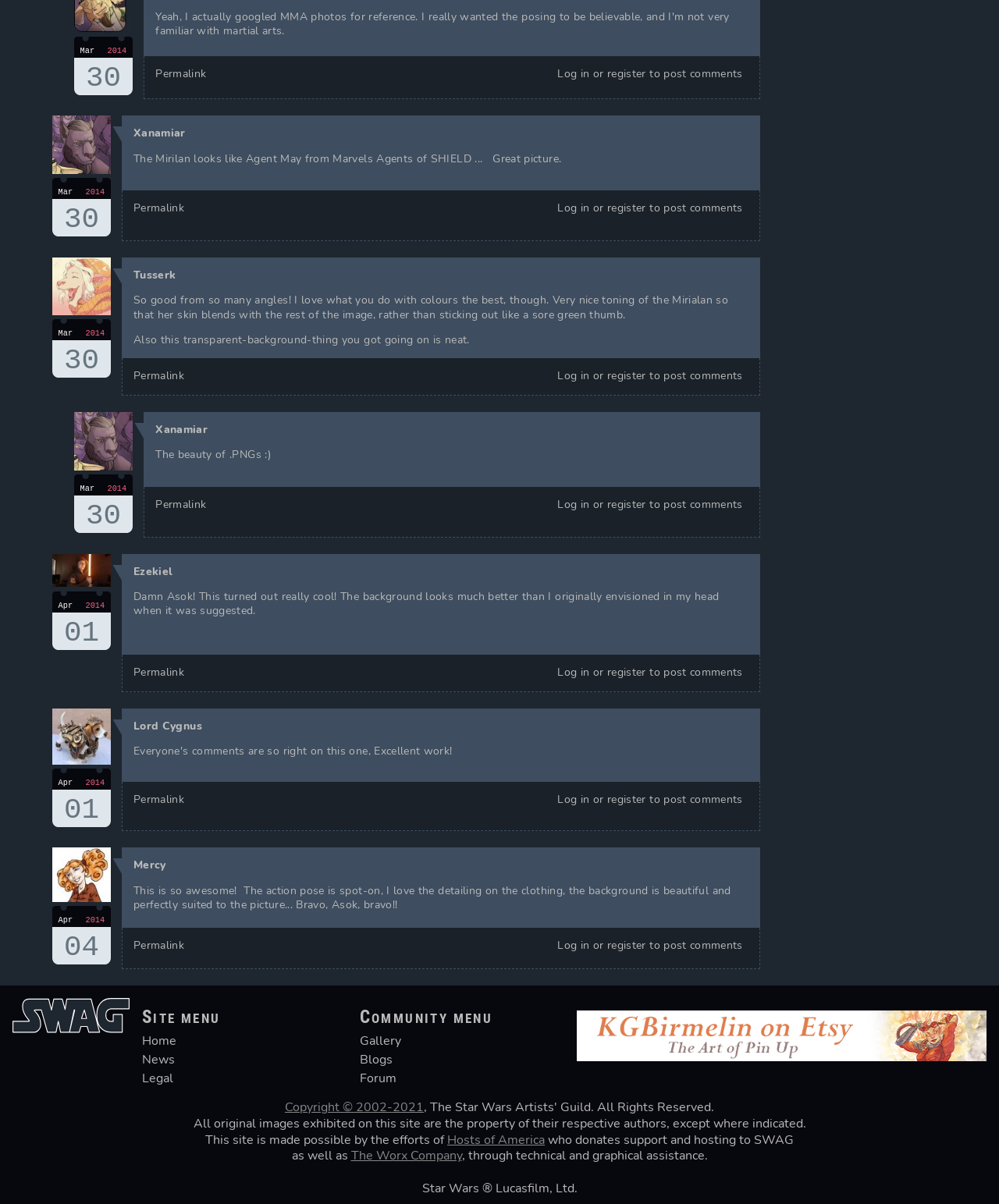Find the bounding box coordinates of the clickable element required to execute the following instruction: "Check the 'Upcoming Events' section". Provide the coordinates as four float numbers between 0 and 1, i.e., [left, top, right, bottom].

None